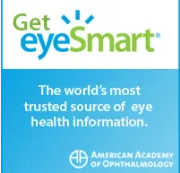What organization is behind the 'Get eyeSmart' initiative?
Please provide a comprehensive and detailed answer to the question.

The logo of the American Academy of Ophthalmology is displayed at the bottom of the image, signifying the credibility and authority behind the 'Get eyeSmart' initiative, which reinforces the goal of providing reliable guidance on eye care.